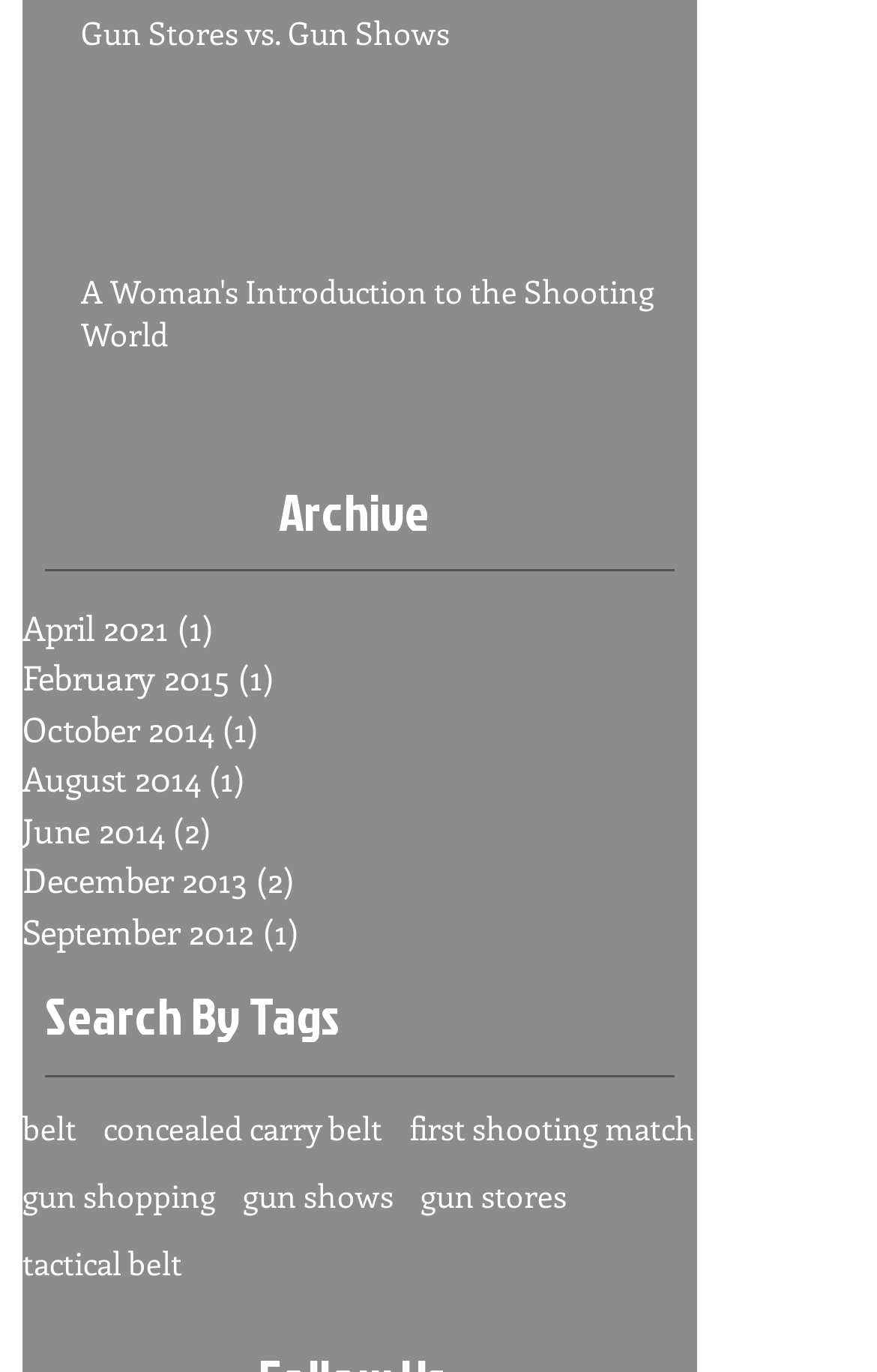Provide the bounding box for the UI element matching this description: "first shooting match".

[0.467, 0.807, 0.792, 0.837]